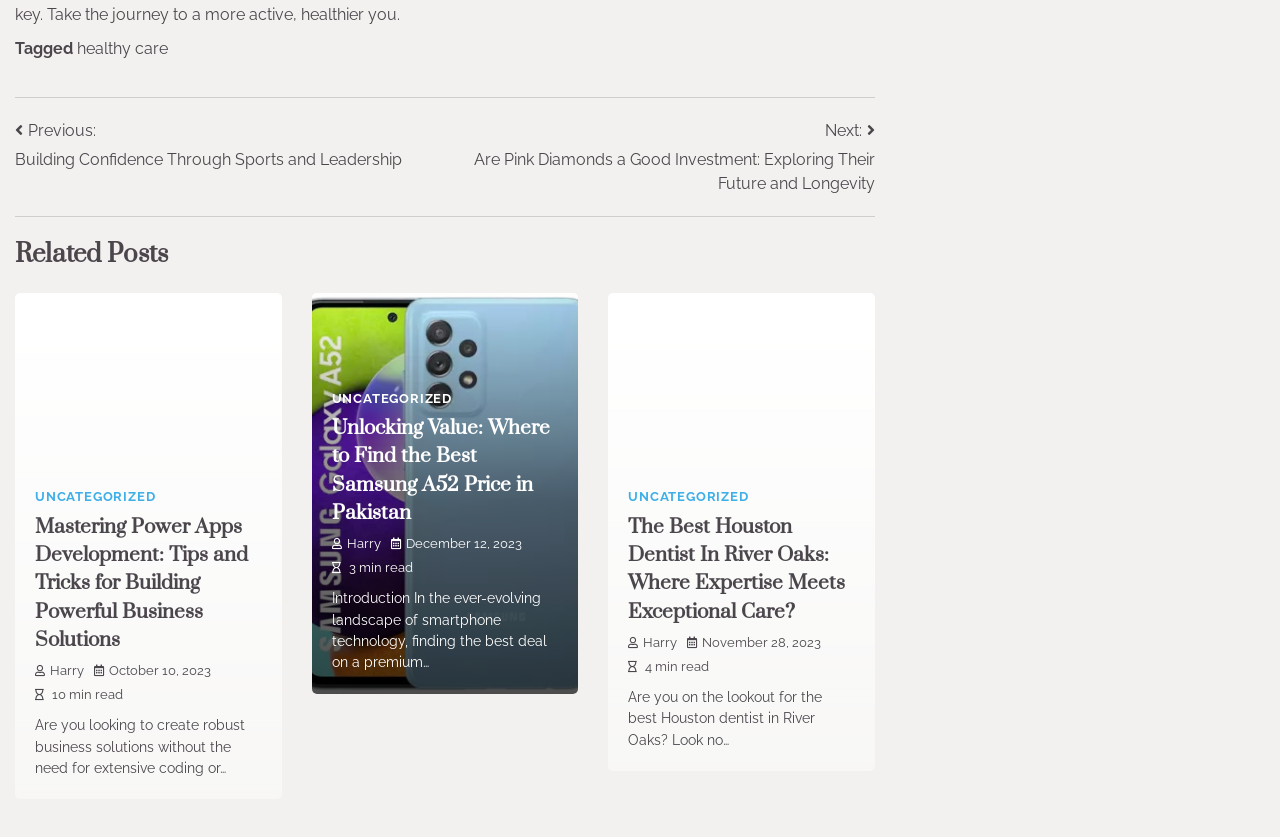Pinpoint the bounding box coordinates of the element you need to click to execute the following instruction: "View the 'Unlocking Value: Where to Find the Best Samsung A52 Price in Pakistan' post". The bounding box should be represented by four float numbers between 0 and 1, in the format [left, top, right, bottom].

[0.259, 0.494, 0.436, 0.63]